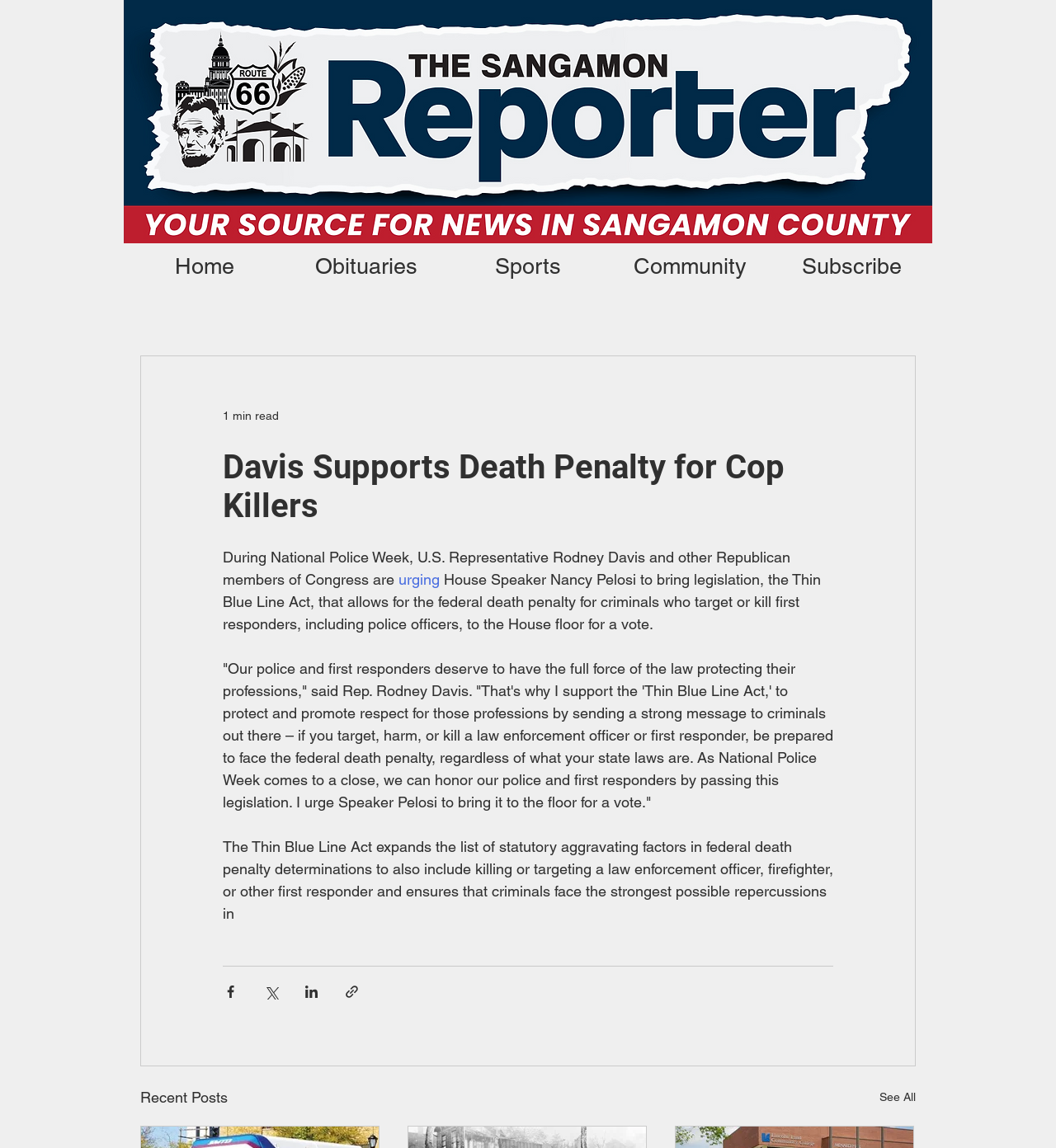Determine the bounding box coordinates of the clickable element to complete this instruction: "Click the See All link". Provide the coordinates in the format of four float numbers between 0 and 1, [left, top, right, bottom].

[0.833, 0.945, 0.867, 0.966]